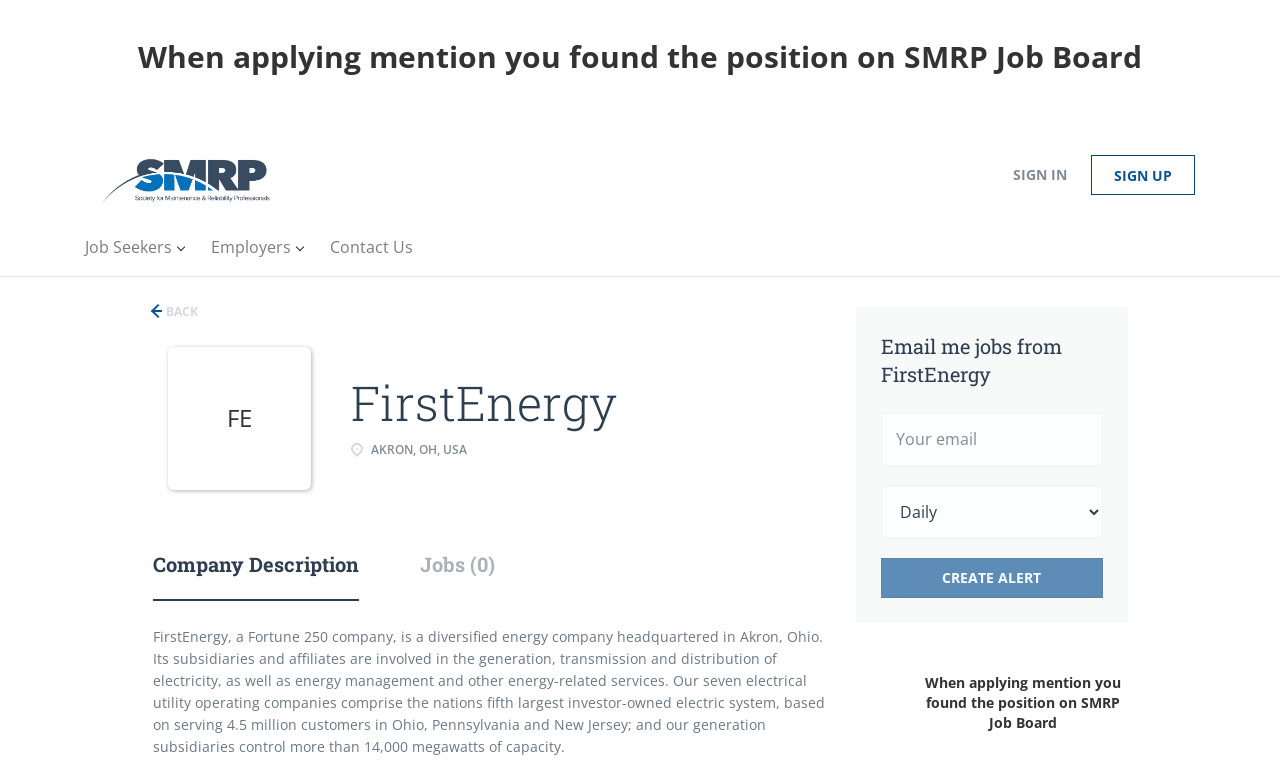Locate the bounding box coordinates of the segment that needs to be clicked to meet this instruction: "Click the Create alert button".

[0.688, 0.728, 0.861, 0.78]